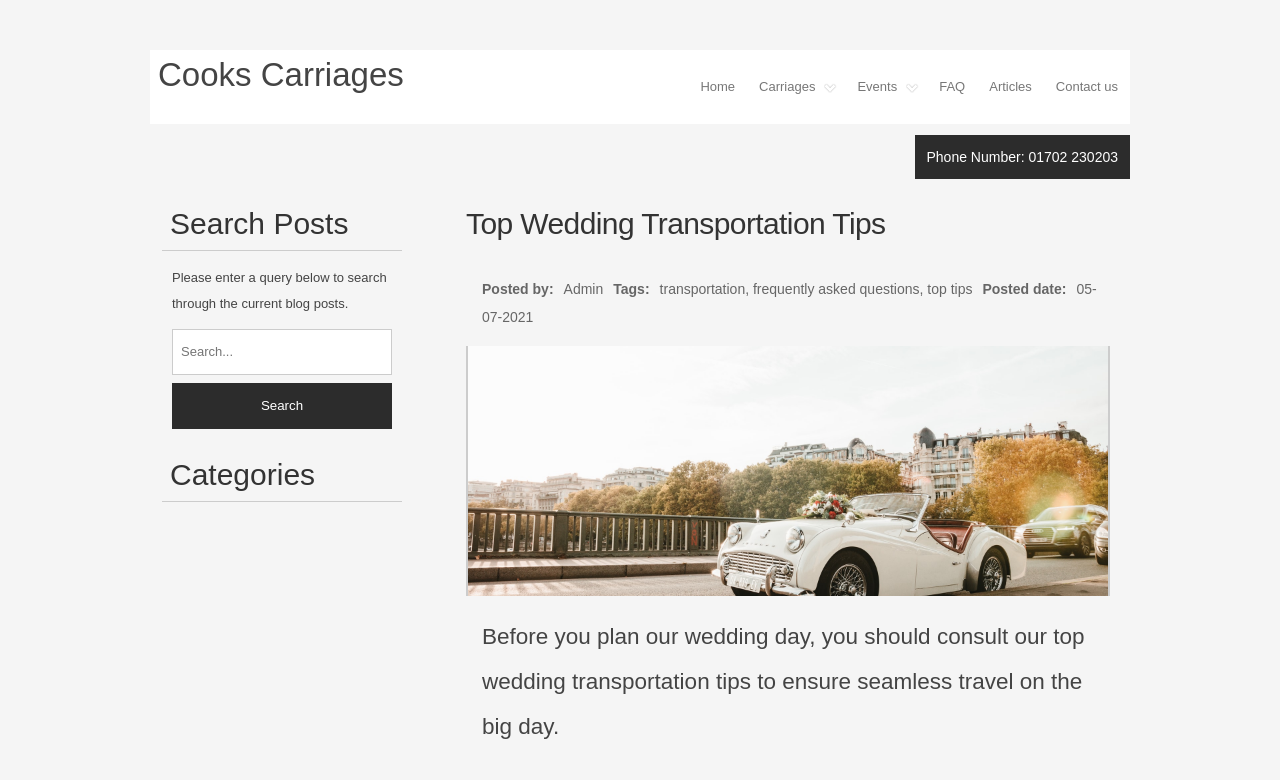Refer to the image and answer the question with as much detail as possible: What is the date of the current blog post?

I found the date by looking at the static text 'Posted date:' at [0.768, 0.36, 0.833, 0.381] and then finding the static text '05-07-2021' at [0.377, 0.36, 0.857, 0.417]